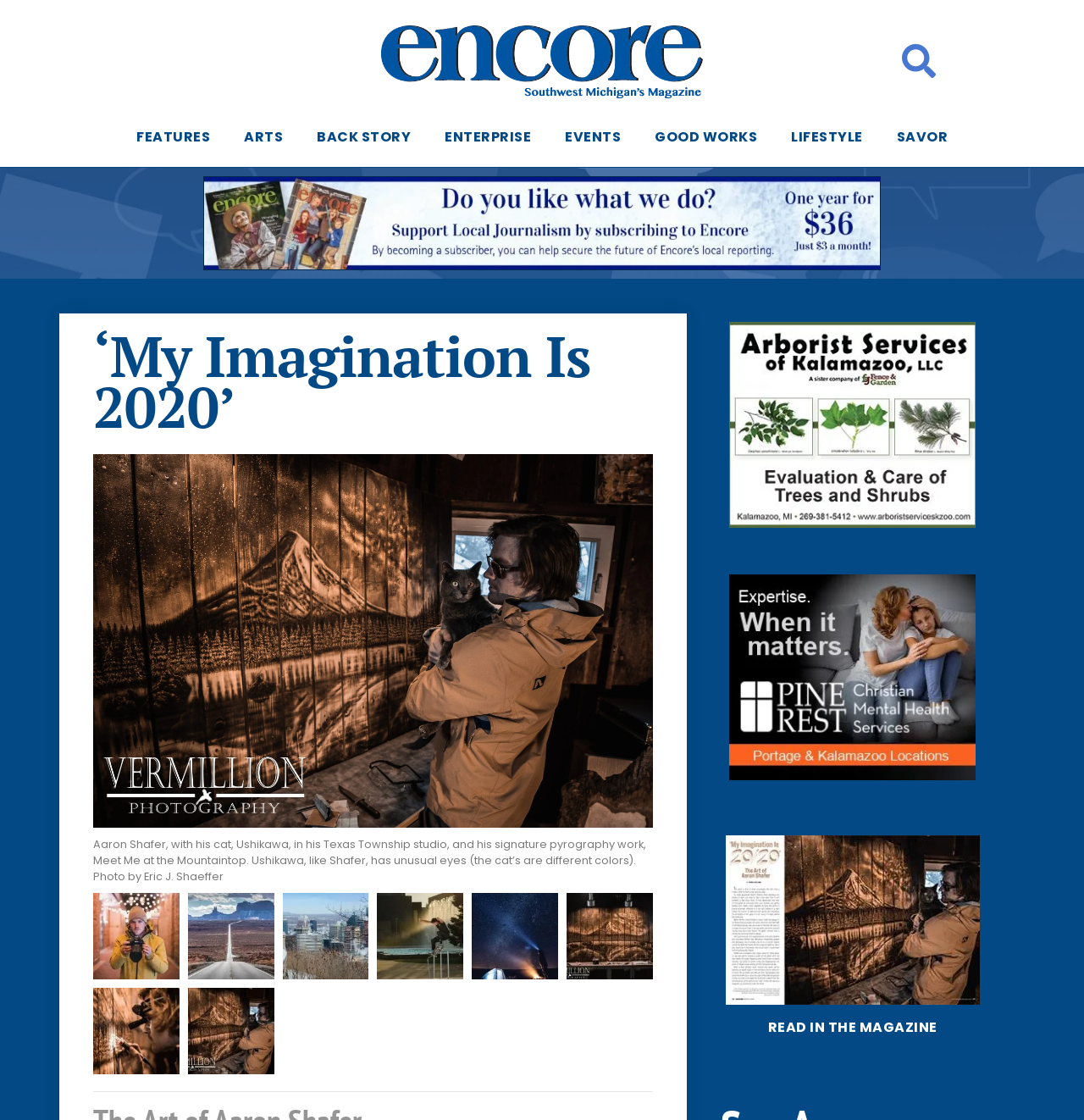What is the name of the artist featured in the article?
Respond to the question with a single word or phrase according to the image.

Aaron Shafer